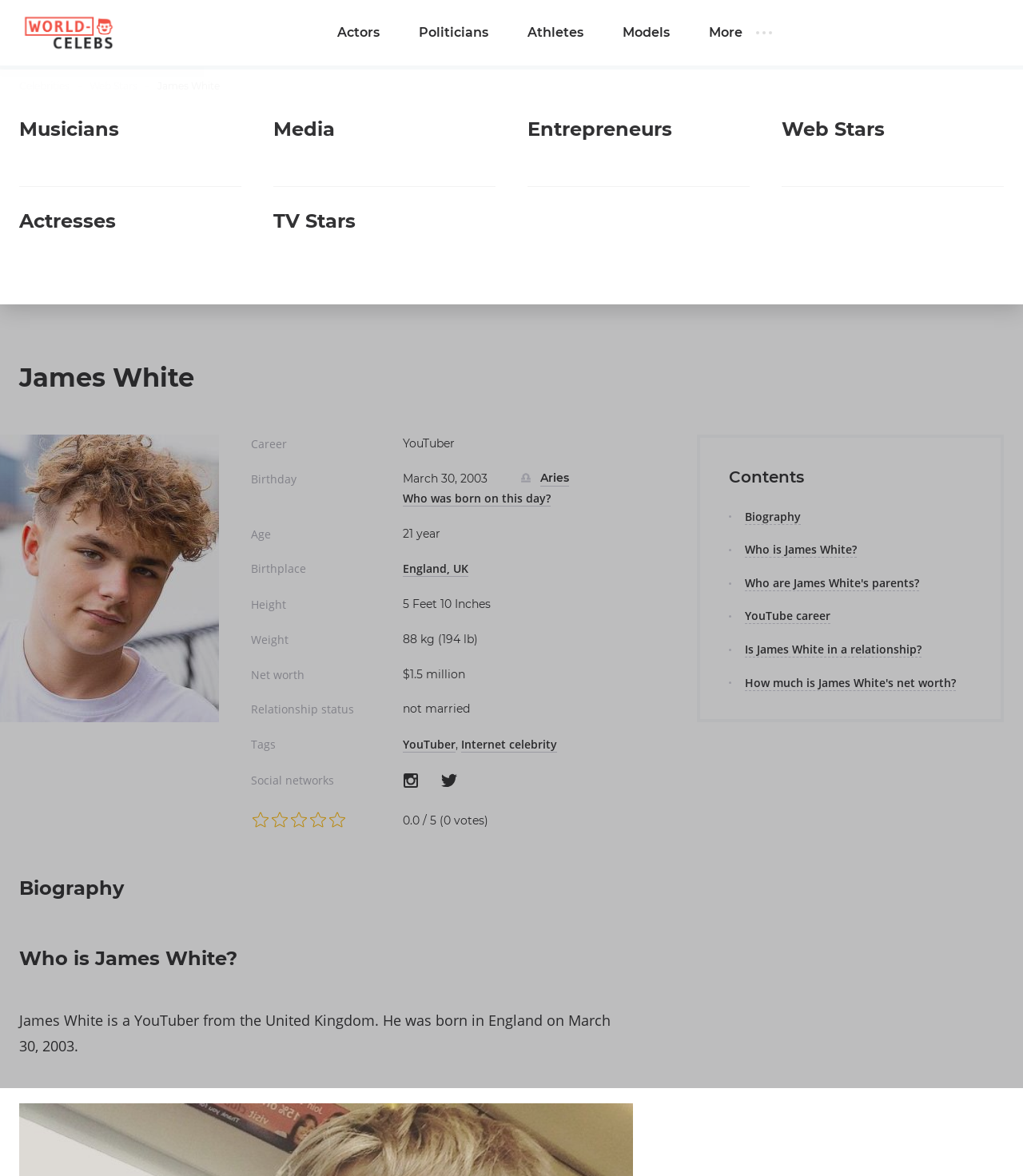Refer to the image and offer a detailed explanation in response to the question: What is James White's occupation?

I found the answer by looking at the section that lists James White's personal information, where it says 'Career: YouTuber'.